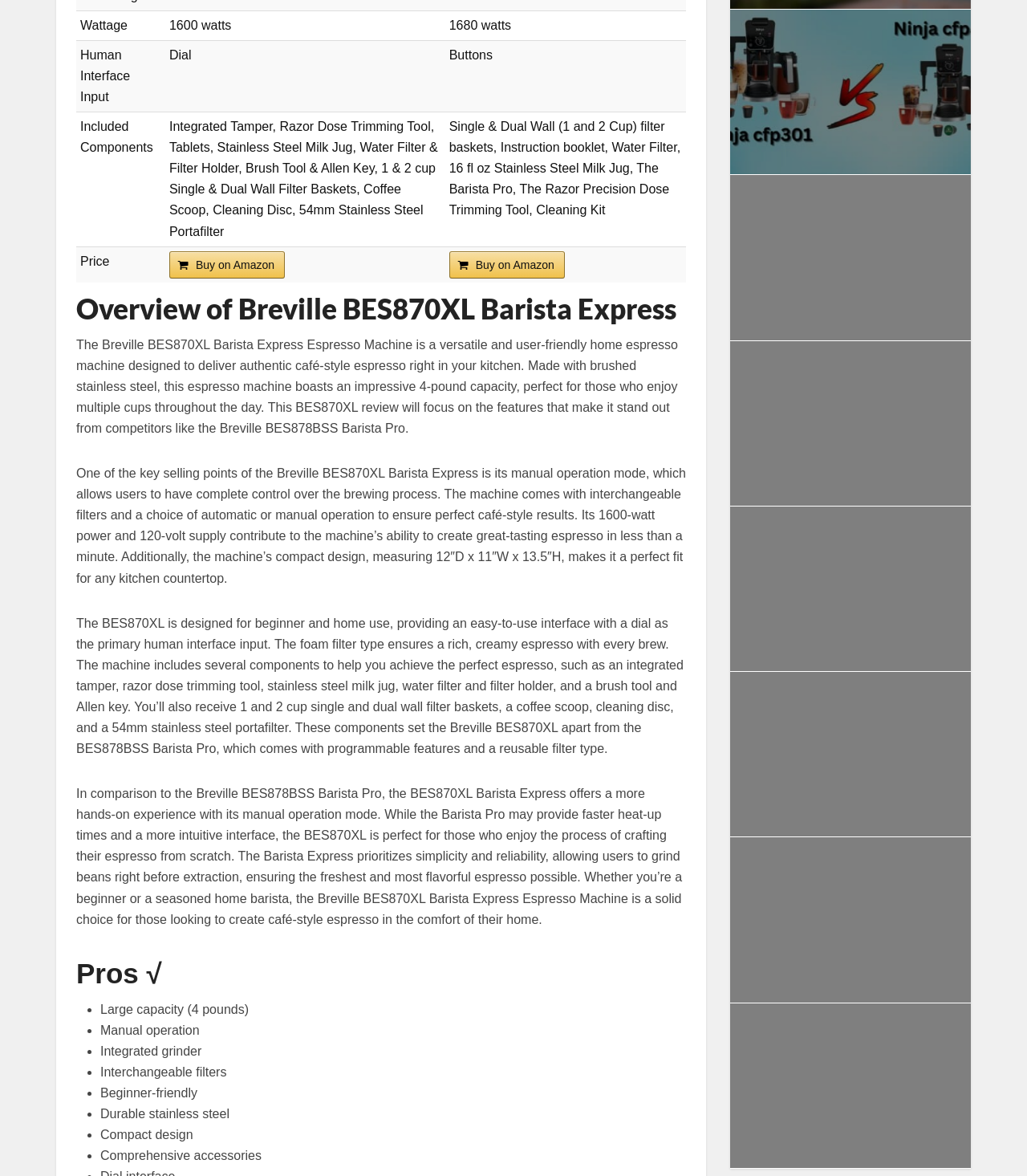Identify the coordinates of the bounding box for the element that must be clicked to accomplish the instruction: "Compare Ninja cfp301 vs 307".

[0.711, 0.008, 0.945, 0.148]